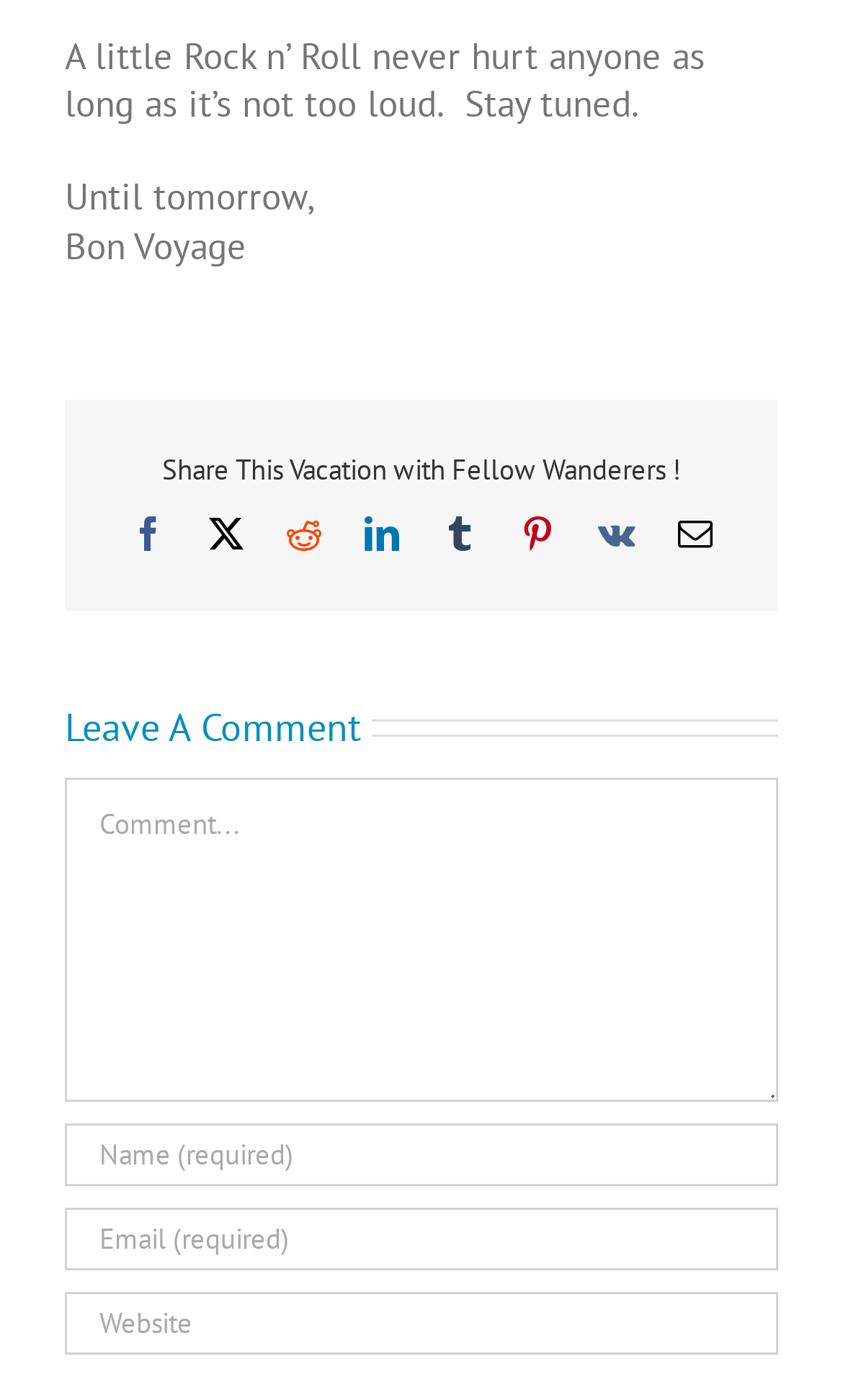Find the bounding box of the web element that fits this description: "parent_node: Comment name="b590f7366b" placeholder="Comment..."".

[0.077, 0.555, 0.923, 0.787]